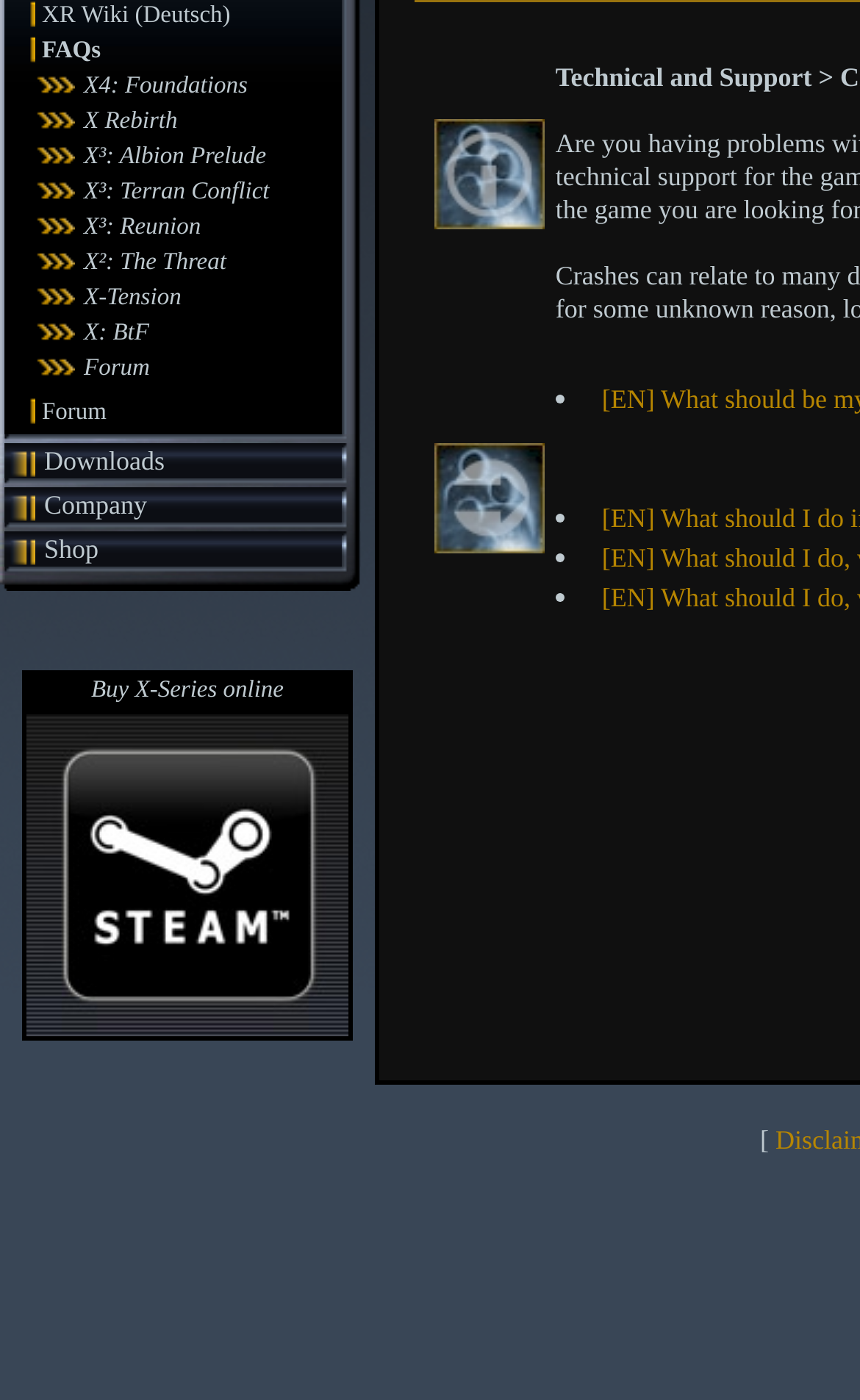Using the given element description, provide the bounding box coordinates (top-left x, top-left y, bottom-right x, bottom-right y) for the corresponding UI element in the screenshot: alt="Marathon Systems"

None